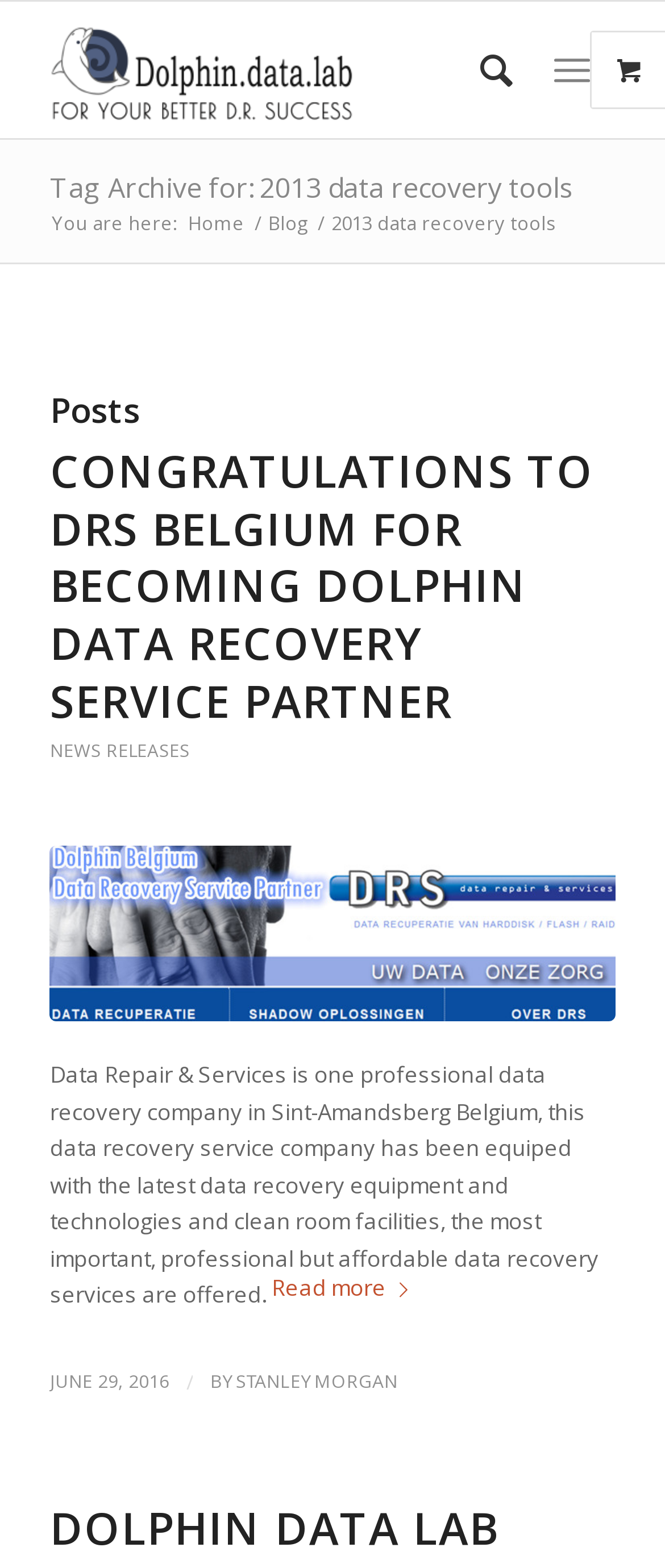Specify the bounding box coordinates of the area to click in order to execute this command: 'View the blog page'. The coordinates should consist of four float numbers ranging from 0 to 1, and should be formatted as [left, top, right, bottom].

[0.396, 0.134, 0.47, 0.15]